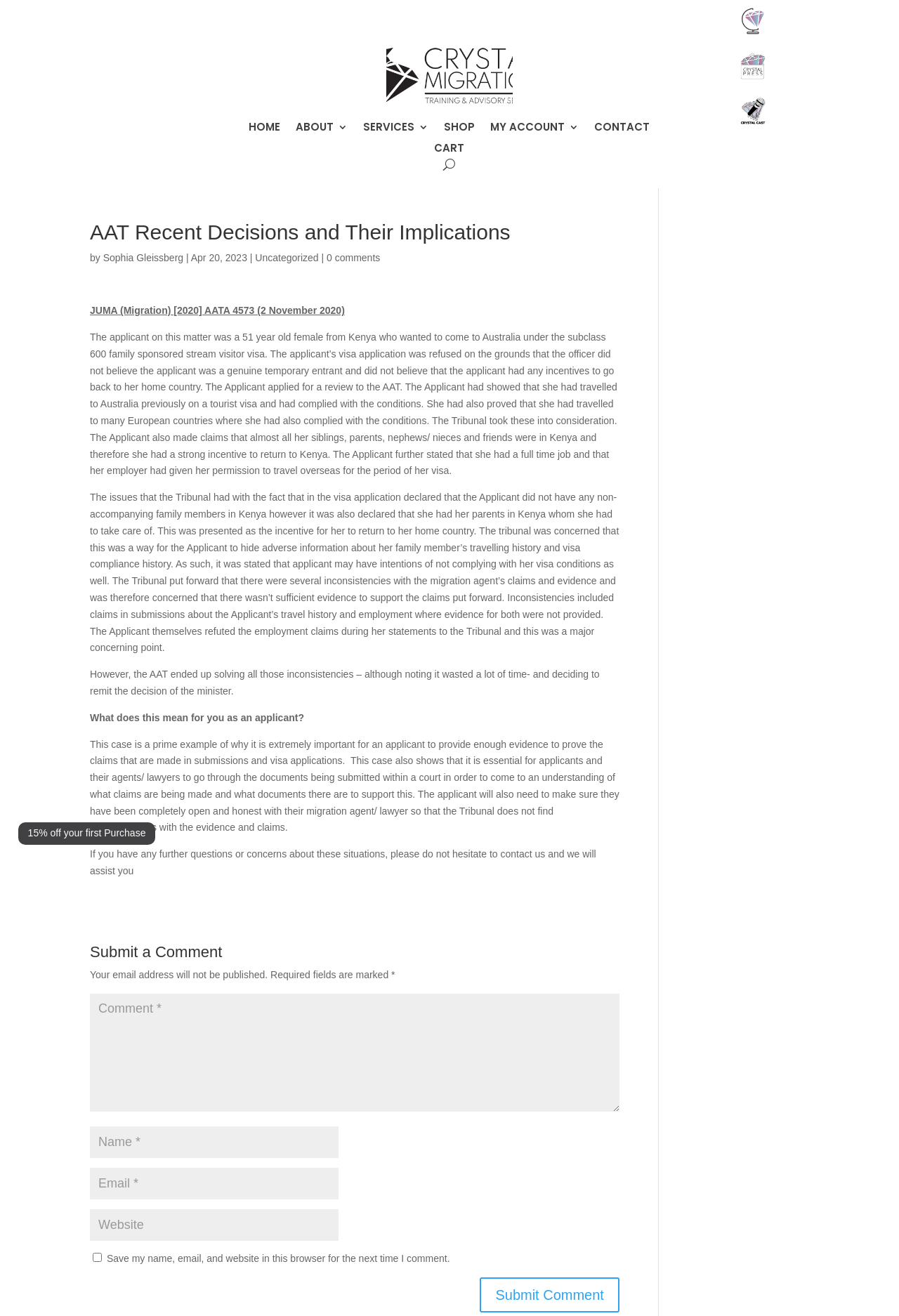Determine the bounding box for the UI element described here: "Contact".

[0.661, 0.093, 0.723, 0.104]